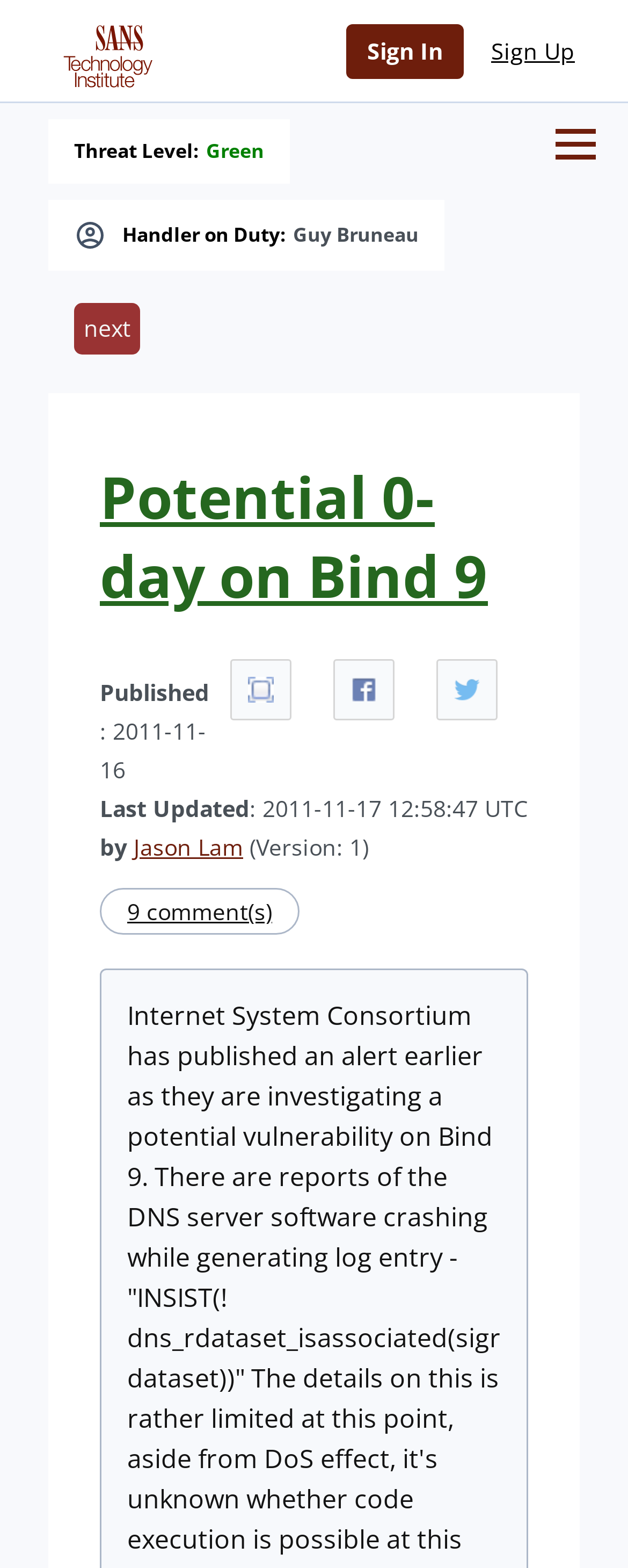Predict the bounding box for the UI component with the following description: "About Us".

None